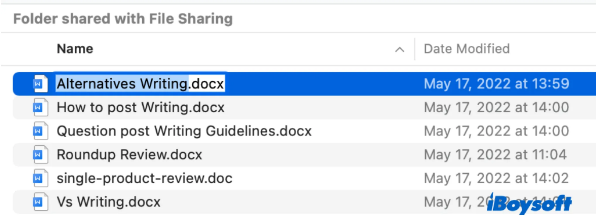What is the purpose of the interface?
Answer the question in as much detail as possible.

The interface is designed for managing and accessing shared files, particularly useful for collaboration and organization, as it provides a clean and user-friendly way to view and interact with shared files.